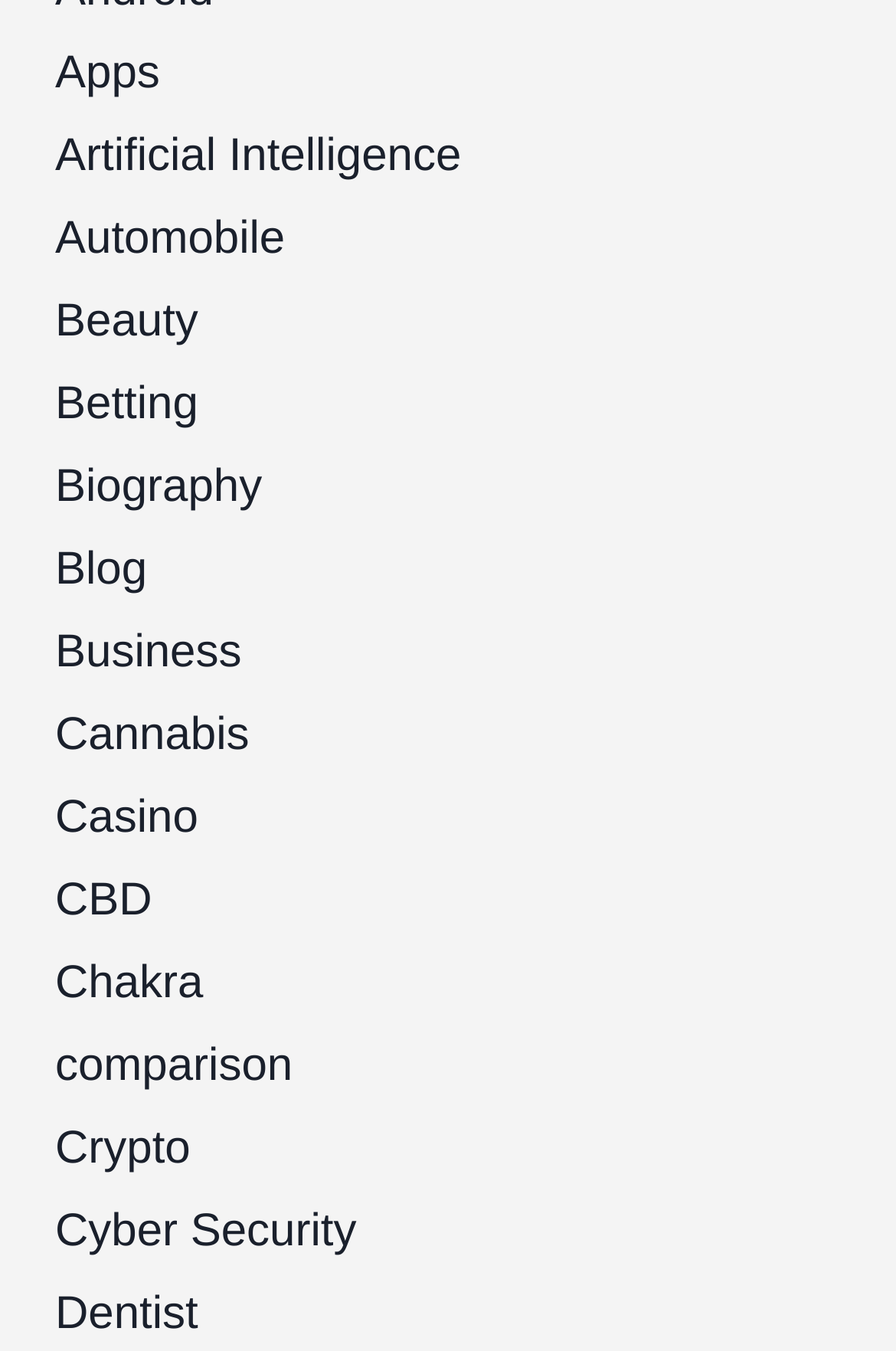What is the category located below 'Artificial Intelligence'?
Offer a detailed and full explanation in response to the question.

By comparing the y1 and y2 coordinates of the link elements, I found that the element 'Automobile' has a higher y1 value than 'Artificial Intelligence', indicating that it is located below 'Artificial Intelligence'.